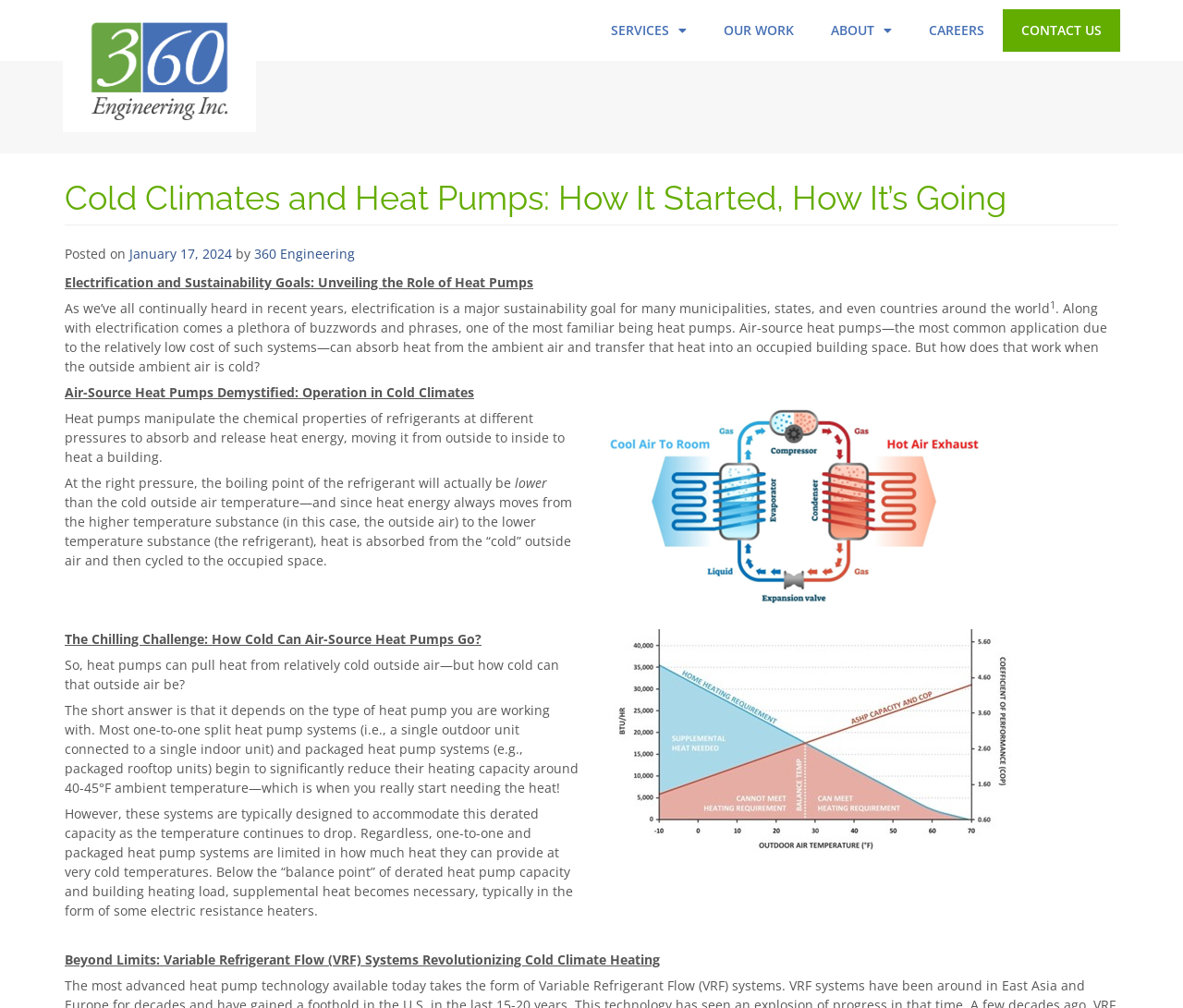What is the role of refrigerants in heat pumps?
Refer to the image and provide a one-word or short phrase answer.

To absorb and release heat energy